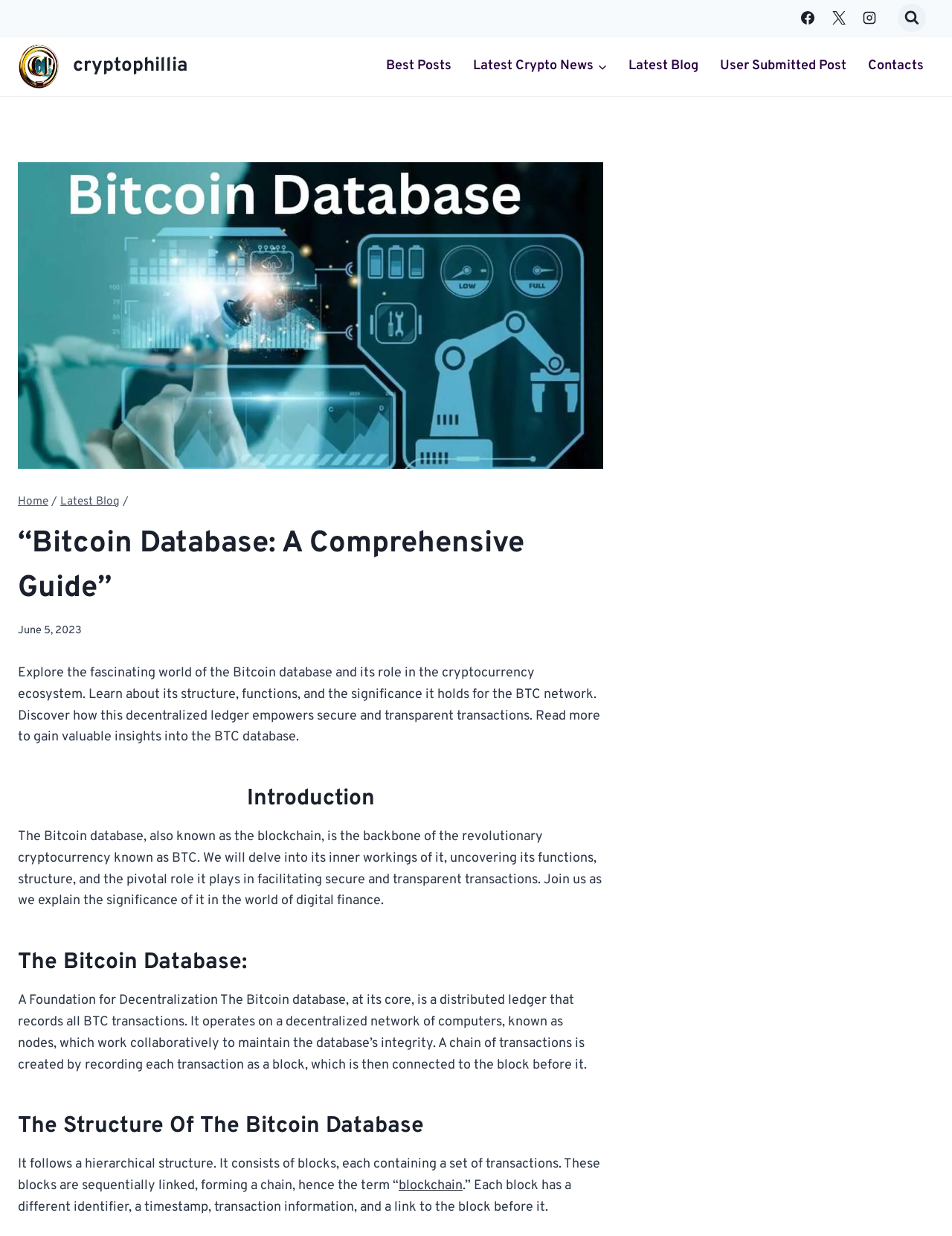Please give a one-word or short phrase response to the following question: 
How does the Bitcoin database operate?

Decentralized network of computers